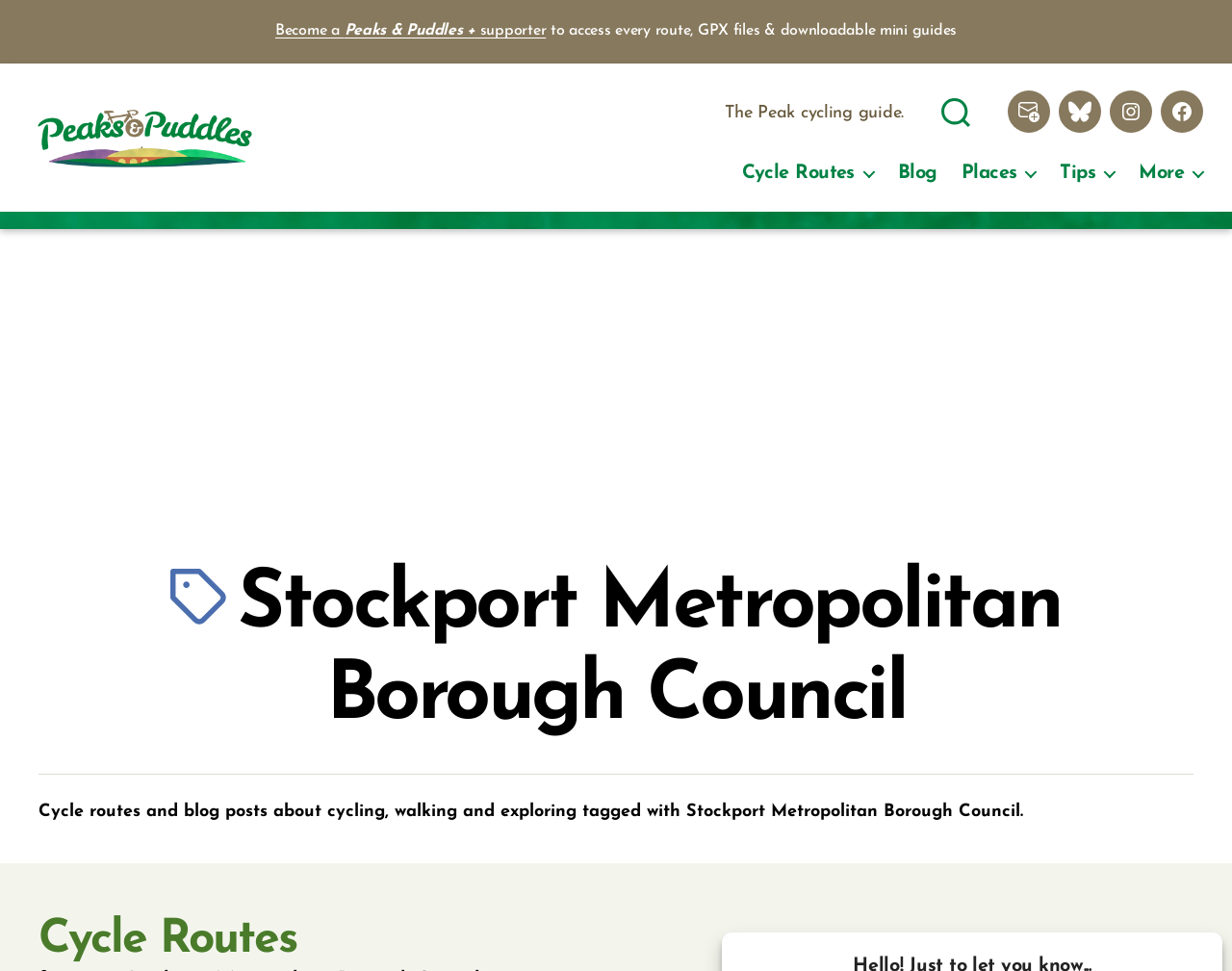Provide the bounding box coordinates of the HTML element described by the text: "aria-label="Advertisement" name="aswift_1" title="Advertisement"".

[0.031, 0.257, 0.969, 0.535]